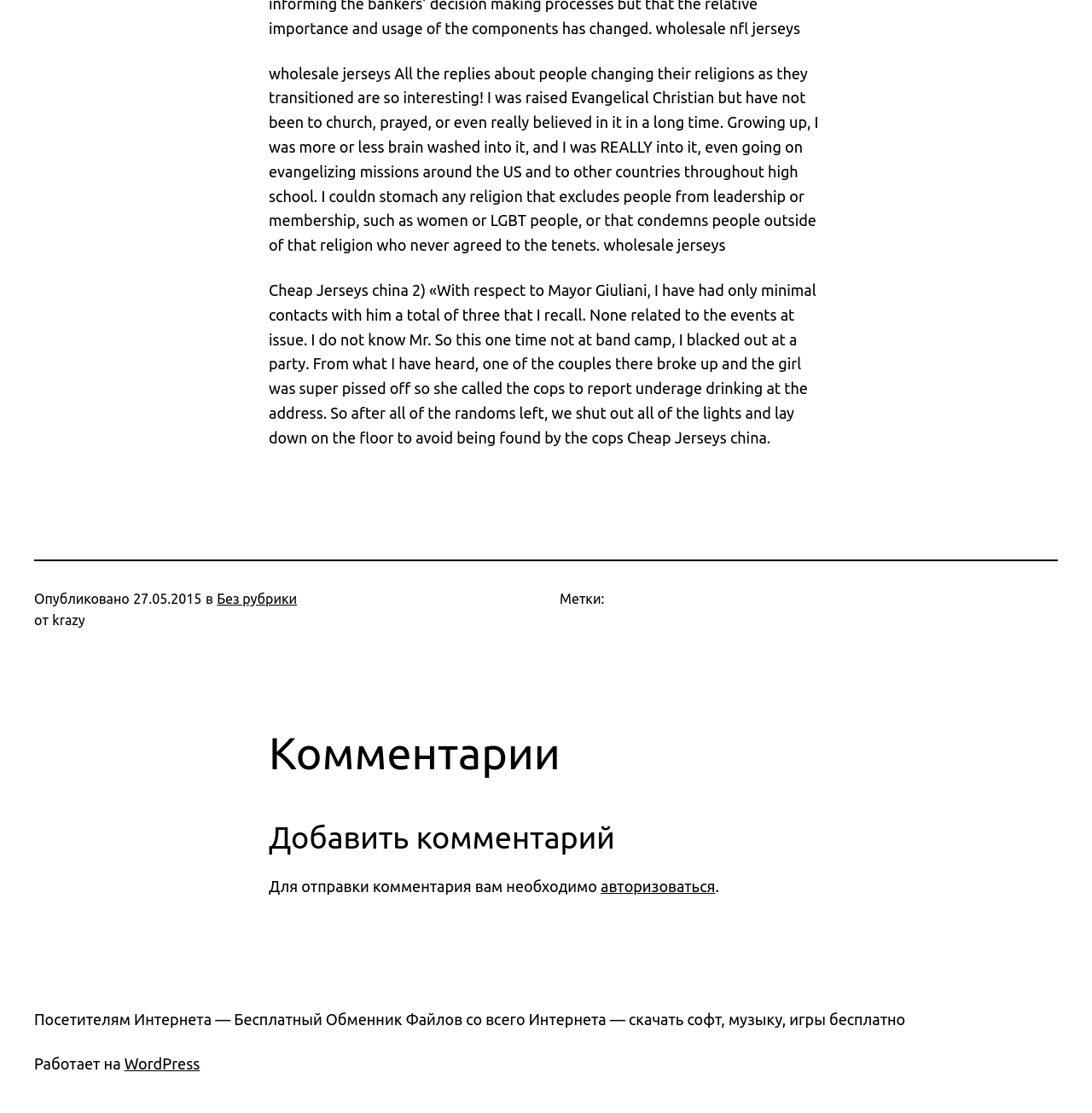Respond to the question below with a single word or phrase: What is the name of the author of the post?

krazy